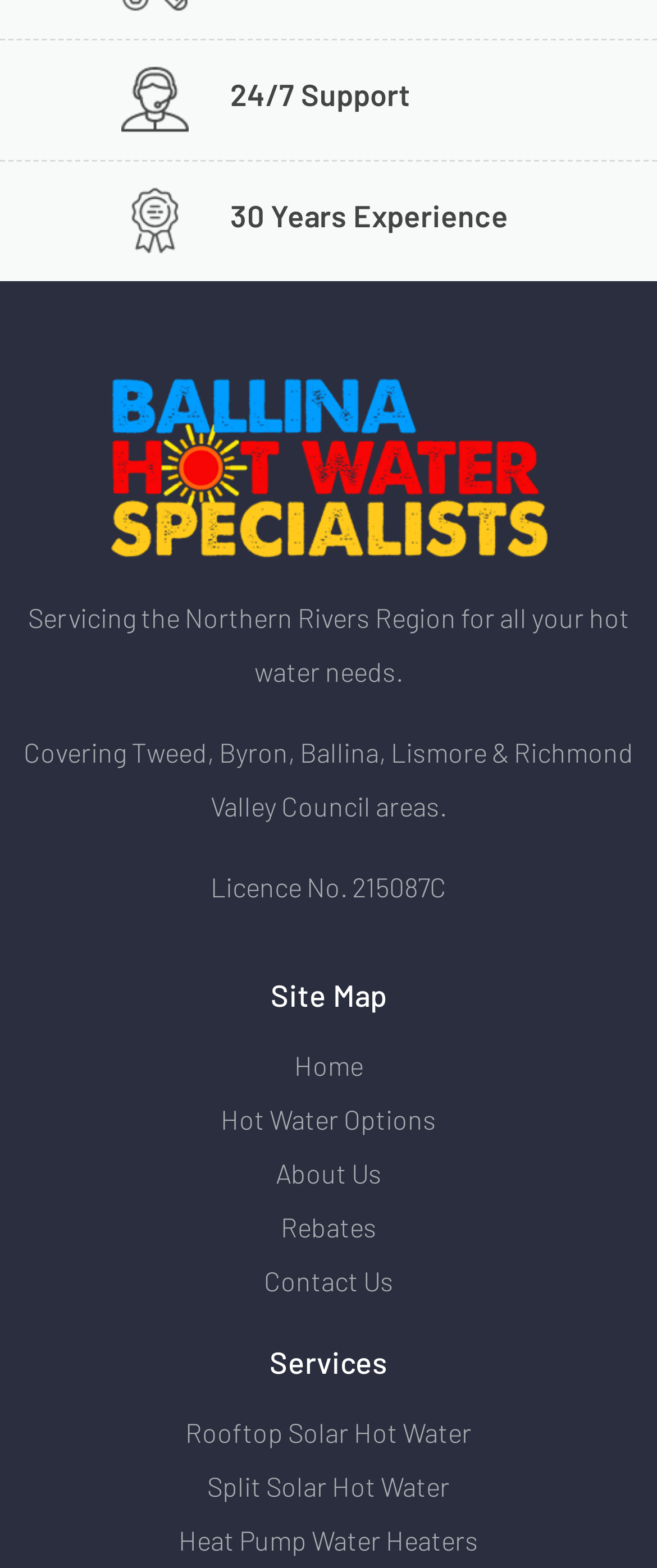What is the licence number of the company?
Using the image as a reference, answer with just one word or a short phrase.

215087C